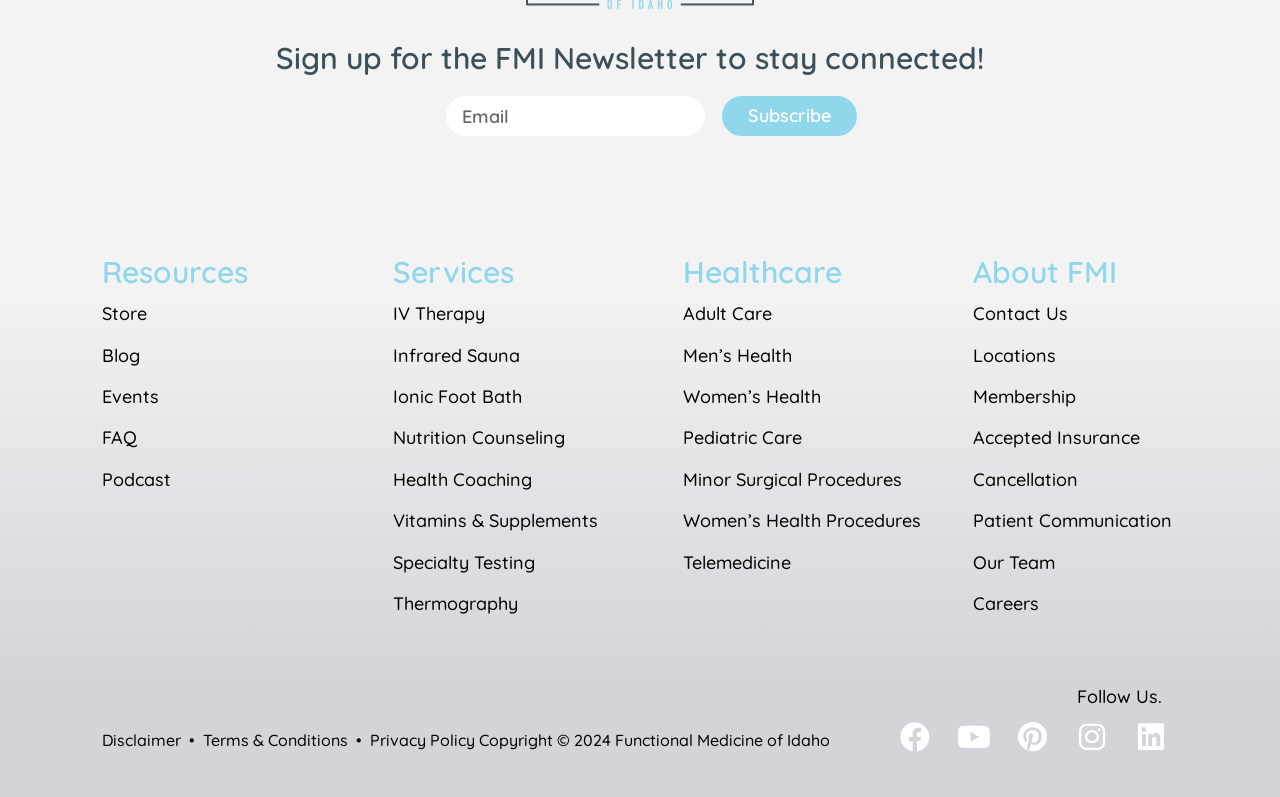What social media platforms is FMI on?
Provide an in-depth and detailed answer to the question.

The webpage has a section at the bottom with links to various social media platforms, including Facebook, Youtube, Pinterest, Instagram, and Linkedin, indicating that FMI has a presence on these platforms.